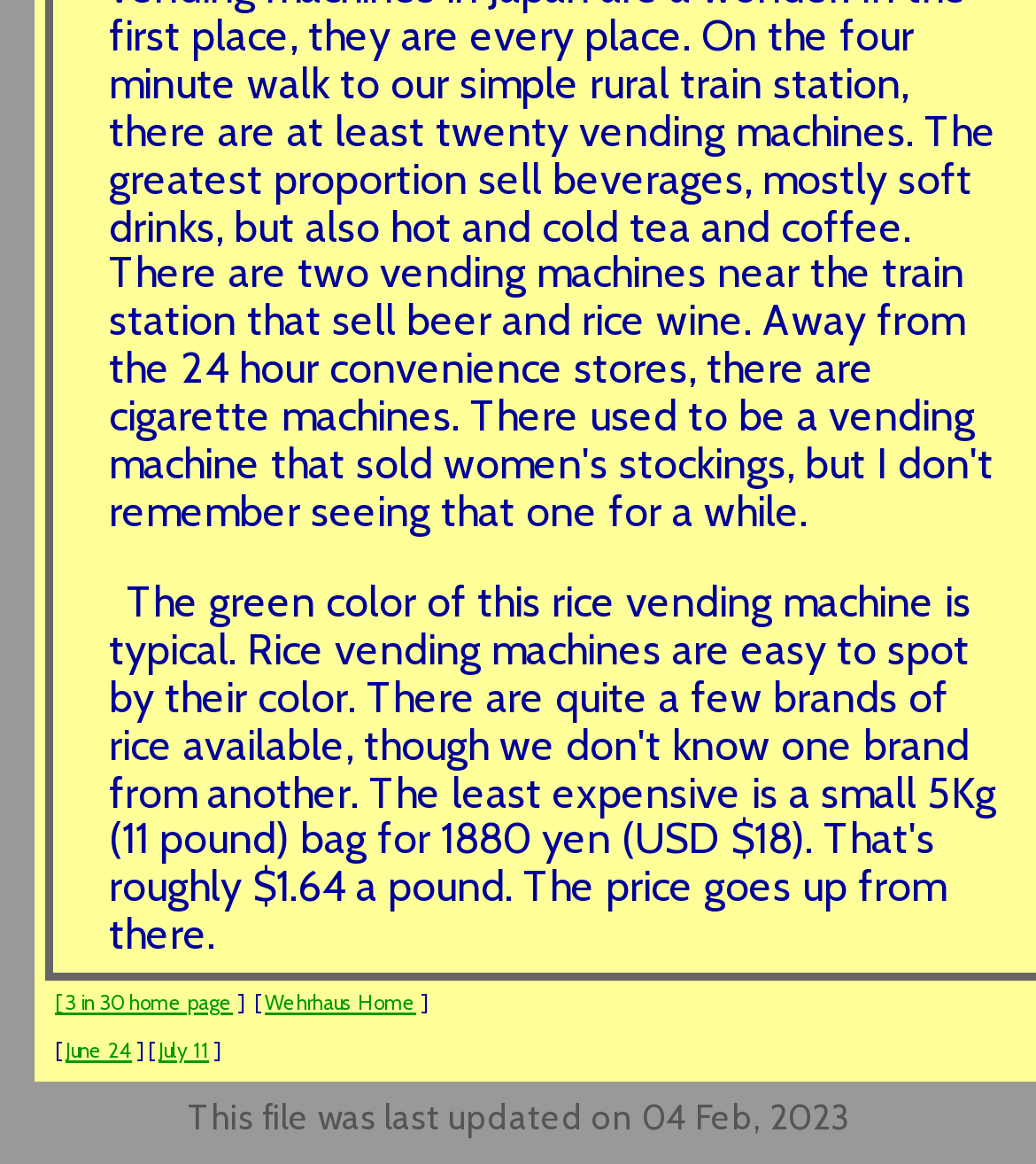Refer to the screenshot and give an in-depth answer to this question: How many dates are mentioned on the page?

I found three dates mentioned on the page: '04 Feb, 2023', 'June 24', and 'July 11'.